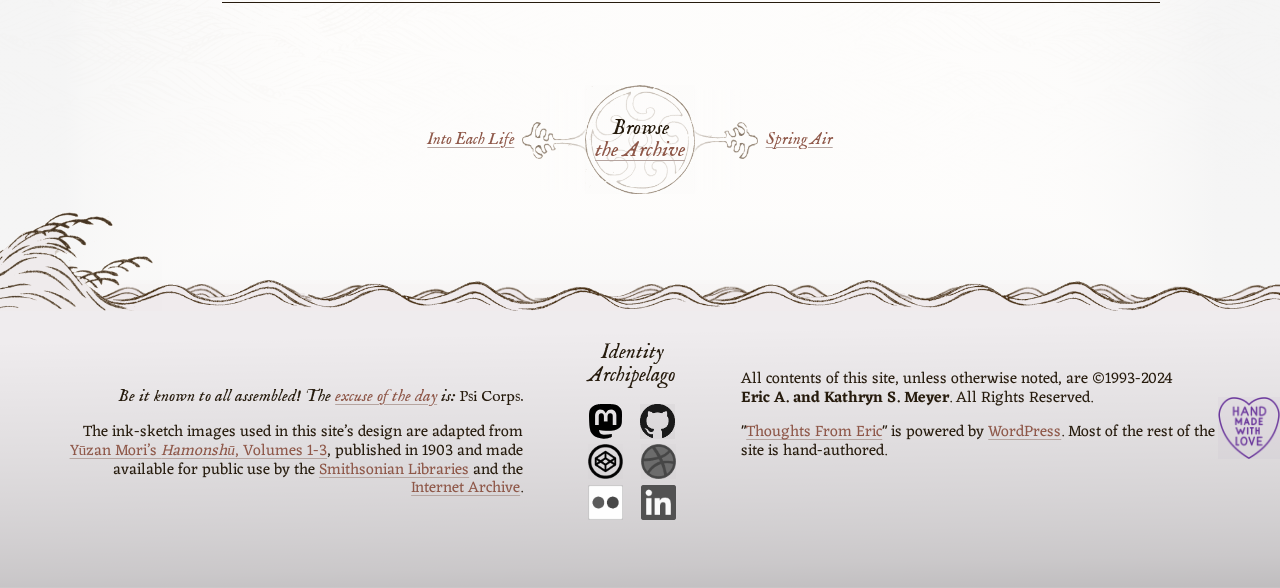Specify the bounding box coordinates of the area to click in order to execute this command: 'Check out Mastodon'. The coordinates should consist of four float numbers ranging from 0 to 1, and should be formatted as [left, top, right, bottom].

[0.46, 0.715, 0.486, 0.763]